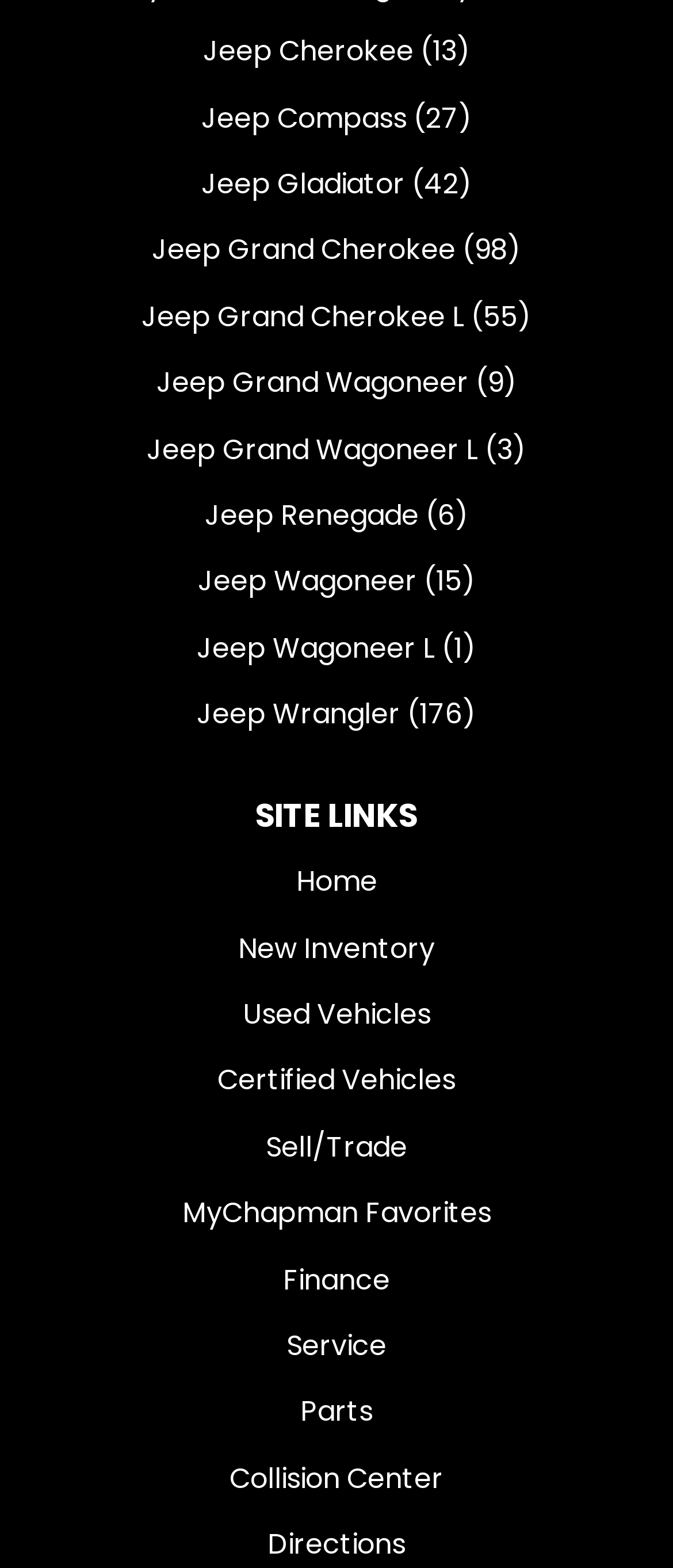Respond with a single word or phrase to the following question: Is there a link to 'Used Vehicles'?

Yes